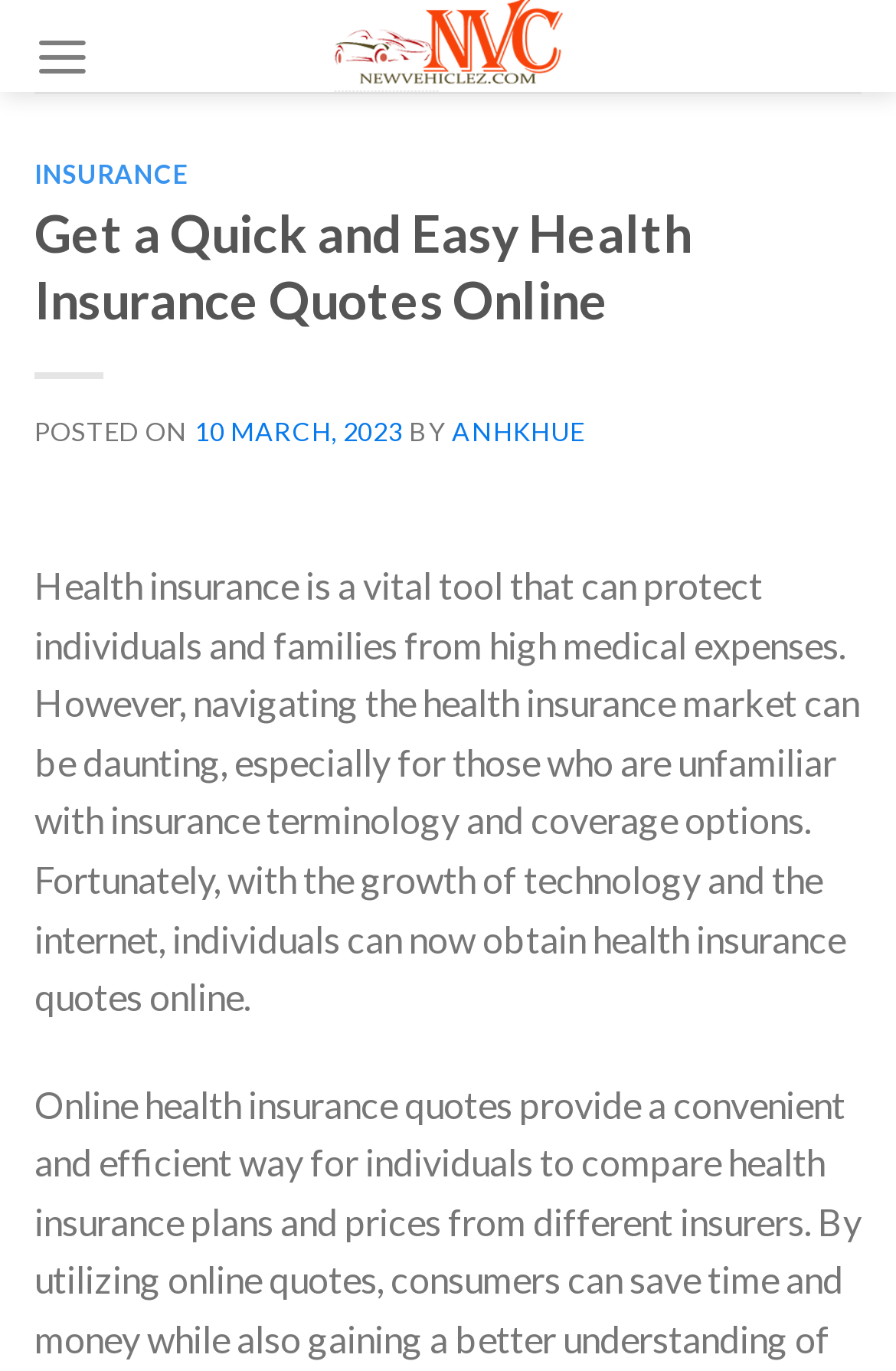Based on the image, provide a detailed and complete answer to the question: 
What is the date of the post?

The date of the post is mentioned in the webpage content as '10 MARCH, 2023', which is linked and appears below the 'POSTED ON' text.